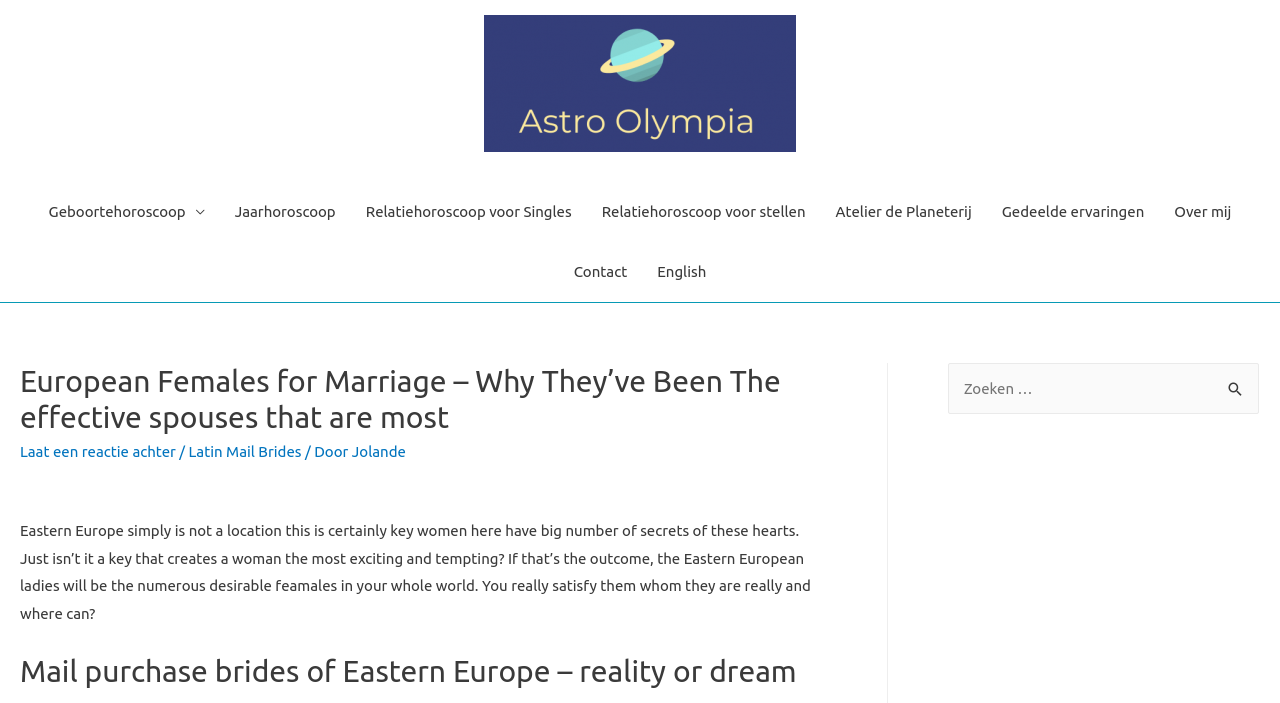Determine the primary headline of the webpage.

European Females for Marriage – Why They’ve Been The effective spouses that are most